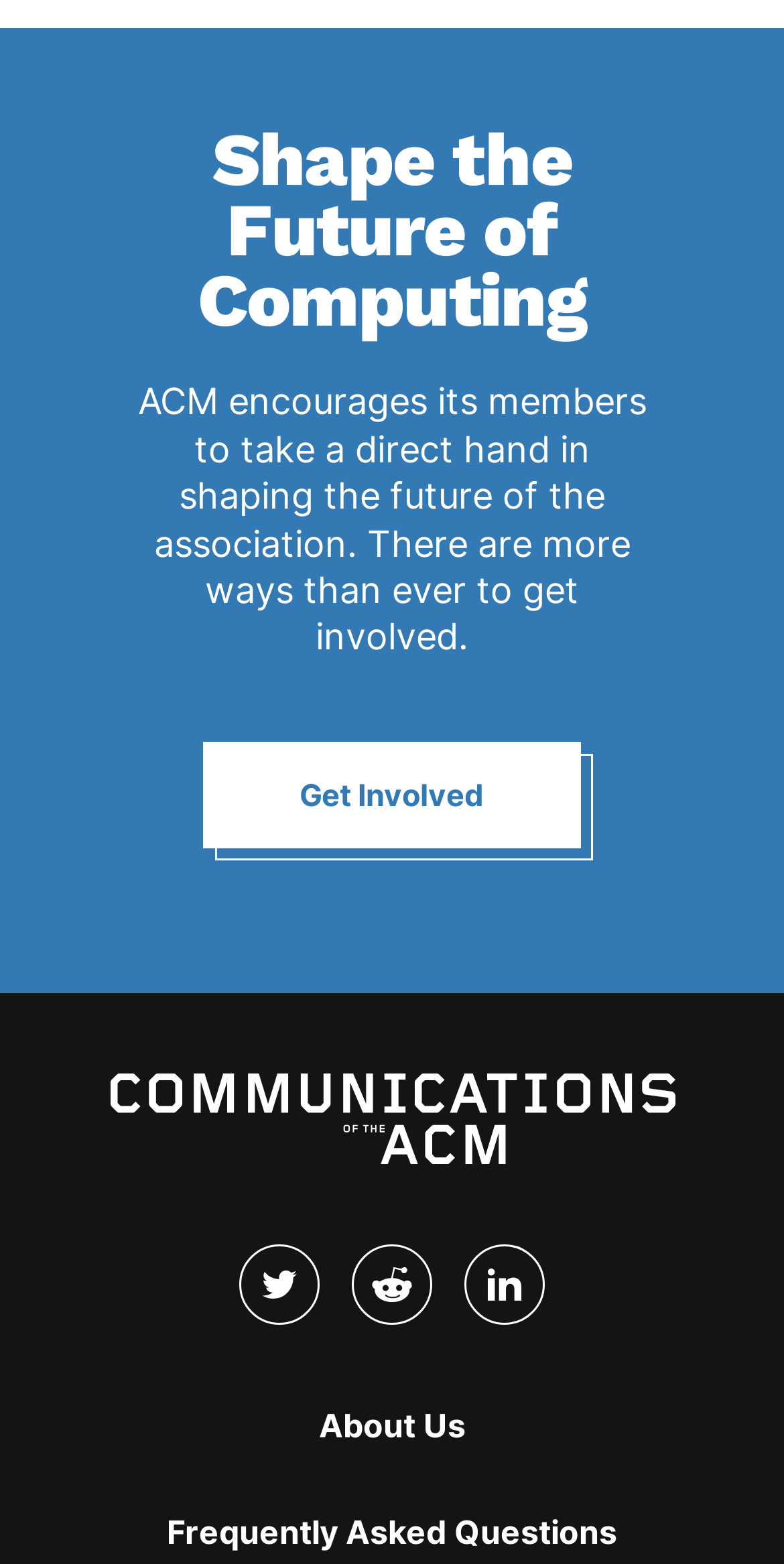Calculate the bounding box coordinates for the UI element based on the following description: "parent_node: CACM on Twitter aria-label="Home"". Ensure the coordinates are four float numbers between 0 and 1, i.e., [left, top, right, bottom].

[0.14, 0.207, 0.86, 0.265]